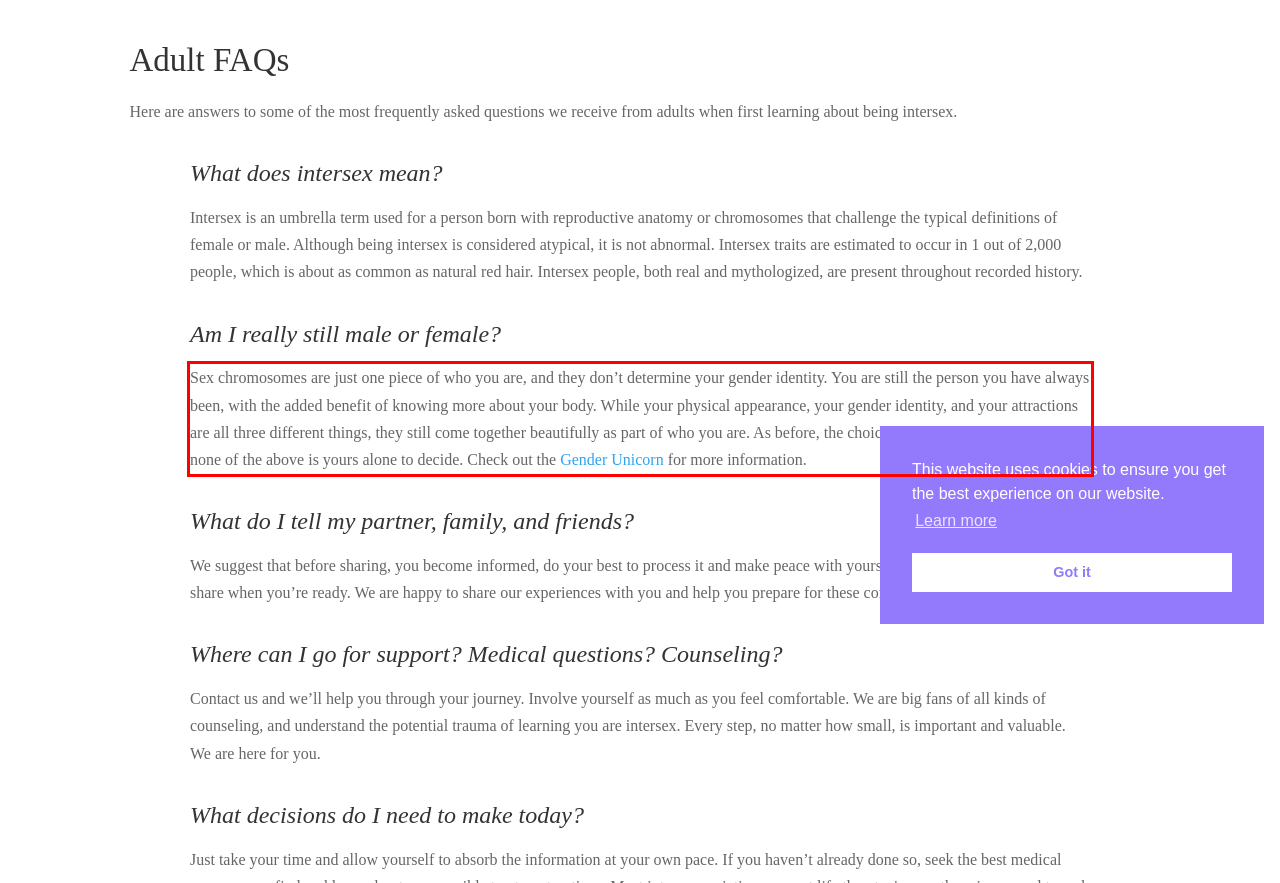With the given screenshot of a webpage, locate the red rectangle bounding box and extract the text content using OCR.

Sex chromosomes are just one piece of who you are, and they don’t determine your gender identity. You are still the person you have always been, with the added benefit of knowing more about your body. While your physical appearance, your gender identity, and your attractions are all three different things, they still come together beautifully as part of who you are. As before, the choice to identify as male, female, or none of the above is yours alone to decide. Check out the Gender Unicorn for more information.